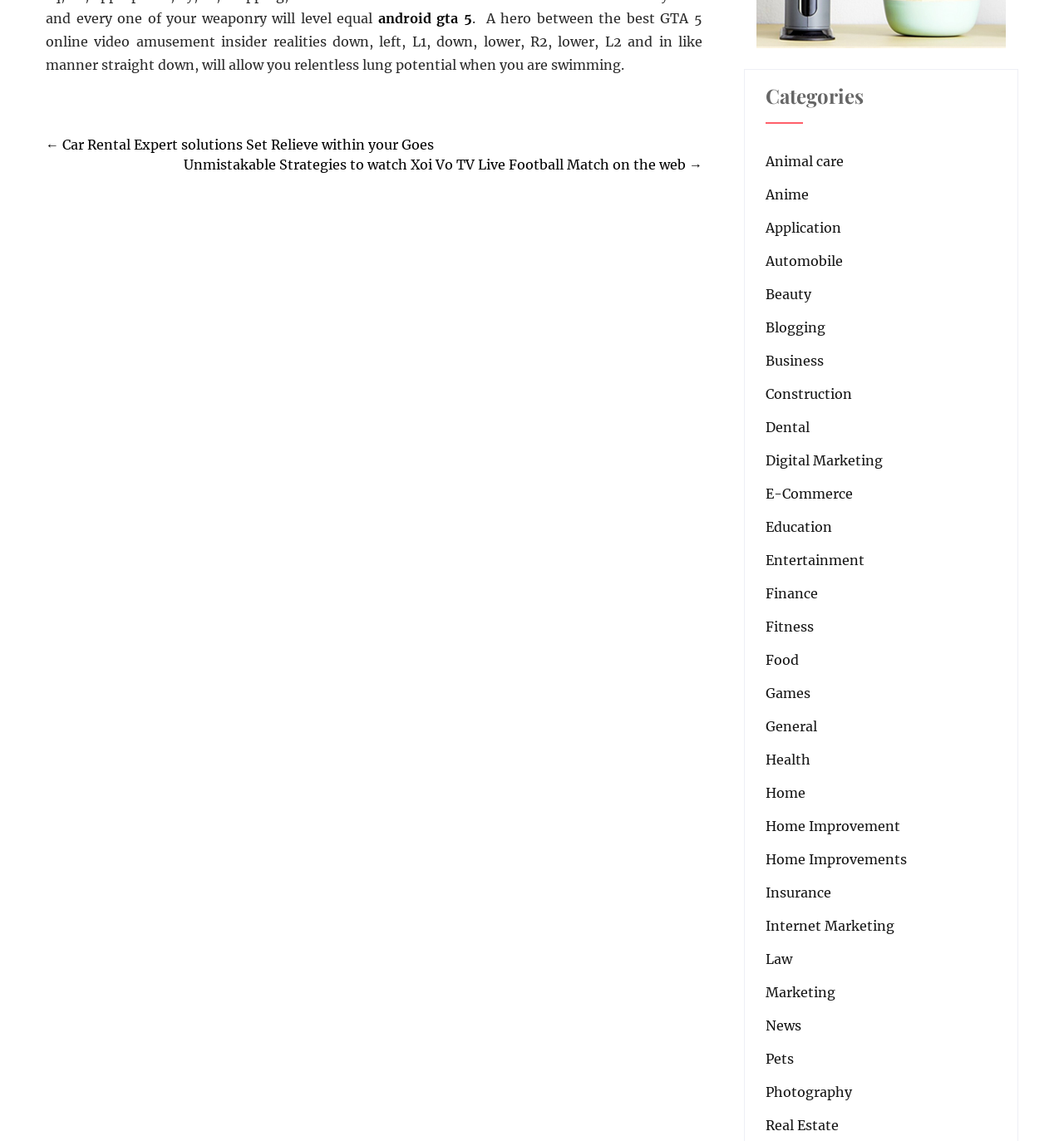Using the elements shown in the image, answer the question comprehensively: What are the categories available on this website?

The categories available on this website can be determined by looking at the links under the 'Categories' heading. There are multiple categories listed, including Animal care, Anime, Application, Automobile, Beauty, and many more.